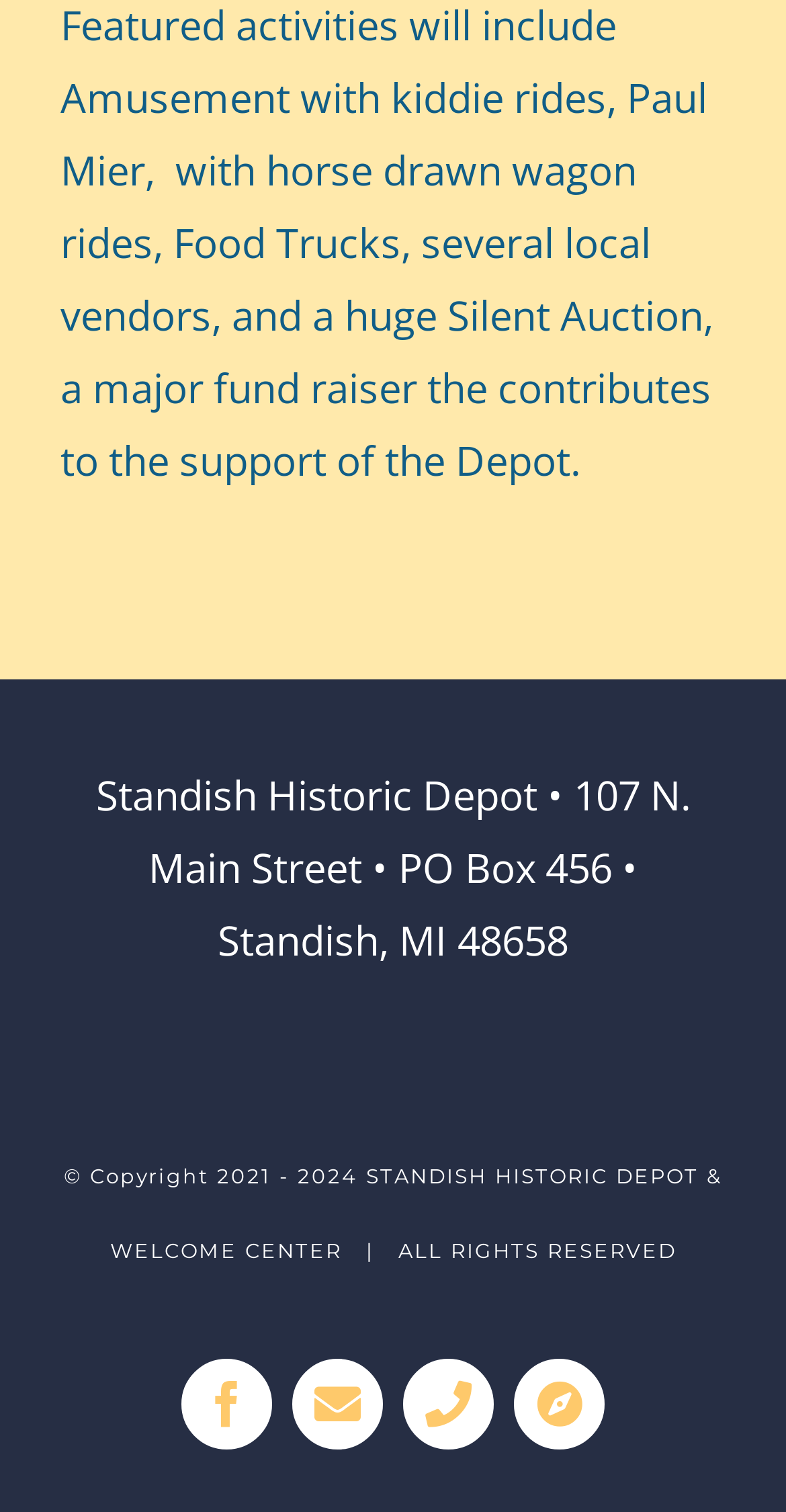Provide a one-word or brief phrase answer to the question:
How many social media links are available?

1